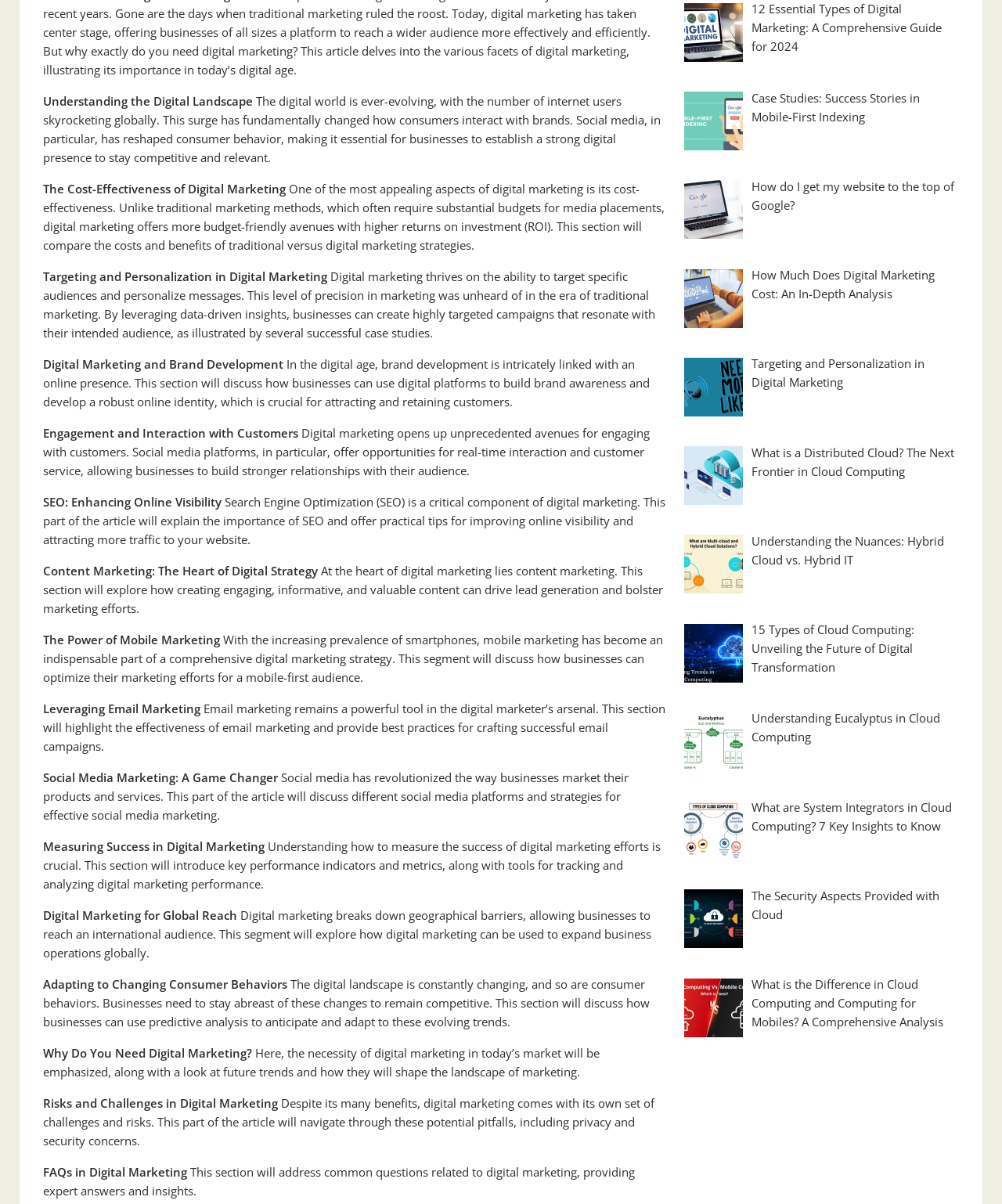Identify the bounding box for the element characterized by the following description: "Cookies Settings".

None